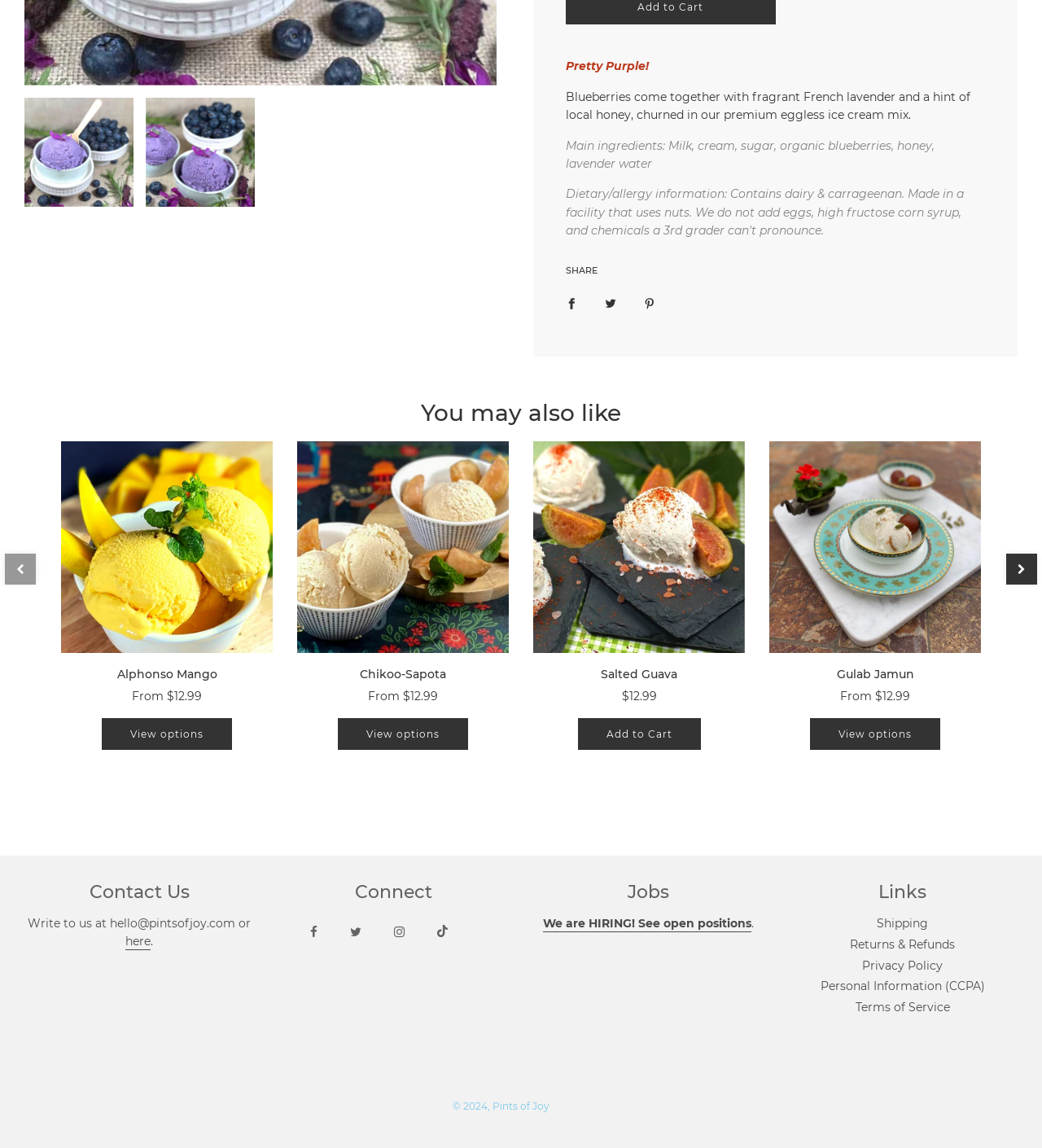Provide the bounding box coordinates of the HTML element described by the text: "Personal Information (CCPA)". The coordinates should be in the format [left, top, right, bottom] with values between 0 and 1.

[0.787, 0.853, 0.945, 0.866]